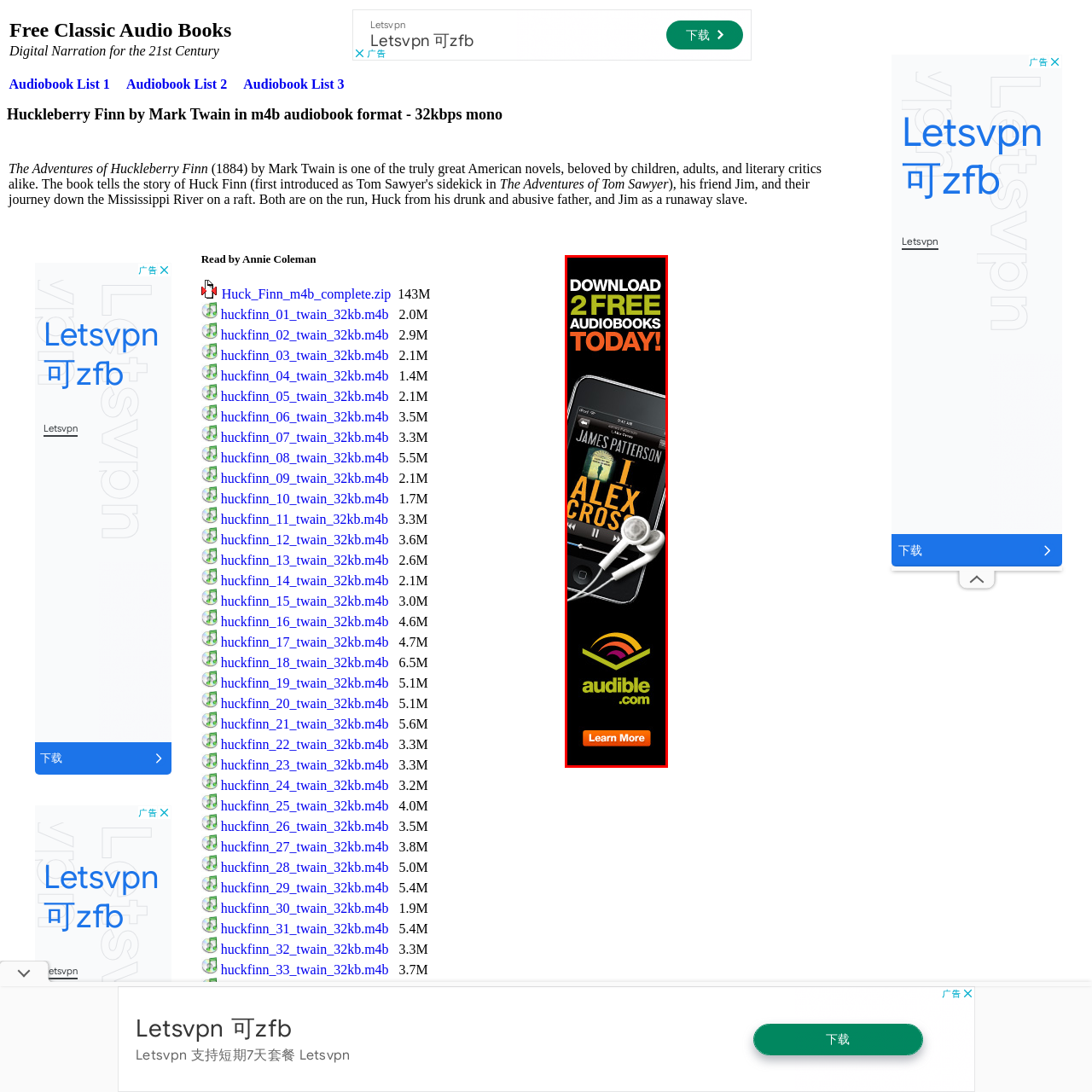Analyze the content inside the red box, How many free audiobooks are offered? Provide a short answer using a single word or phrase.

2